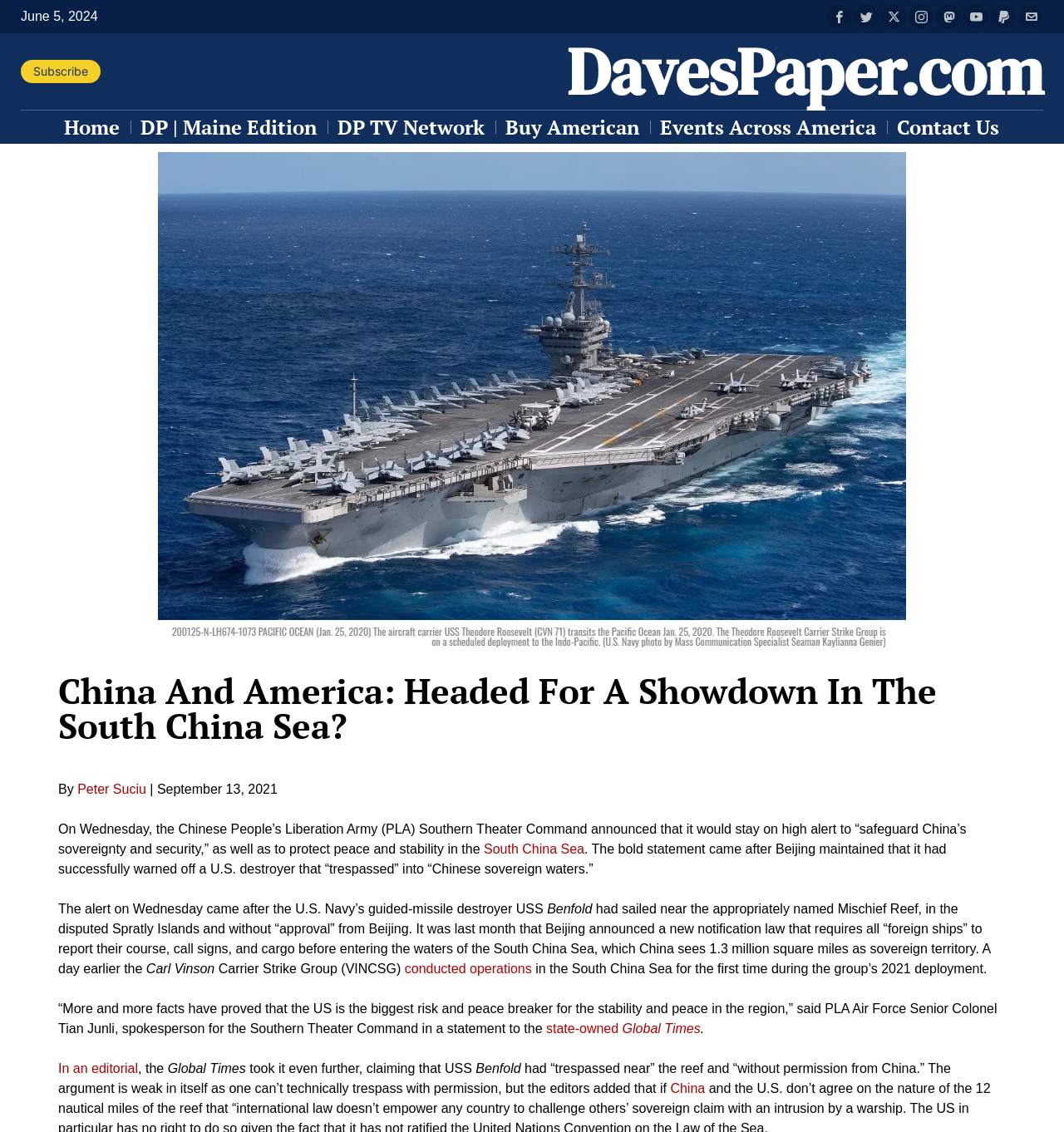Please answer the following question using a single word or phrase: What is the name of the author of the article?

Peter Suciu